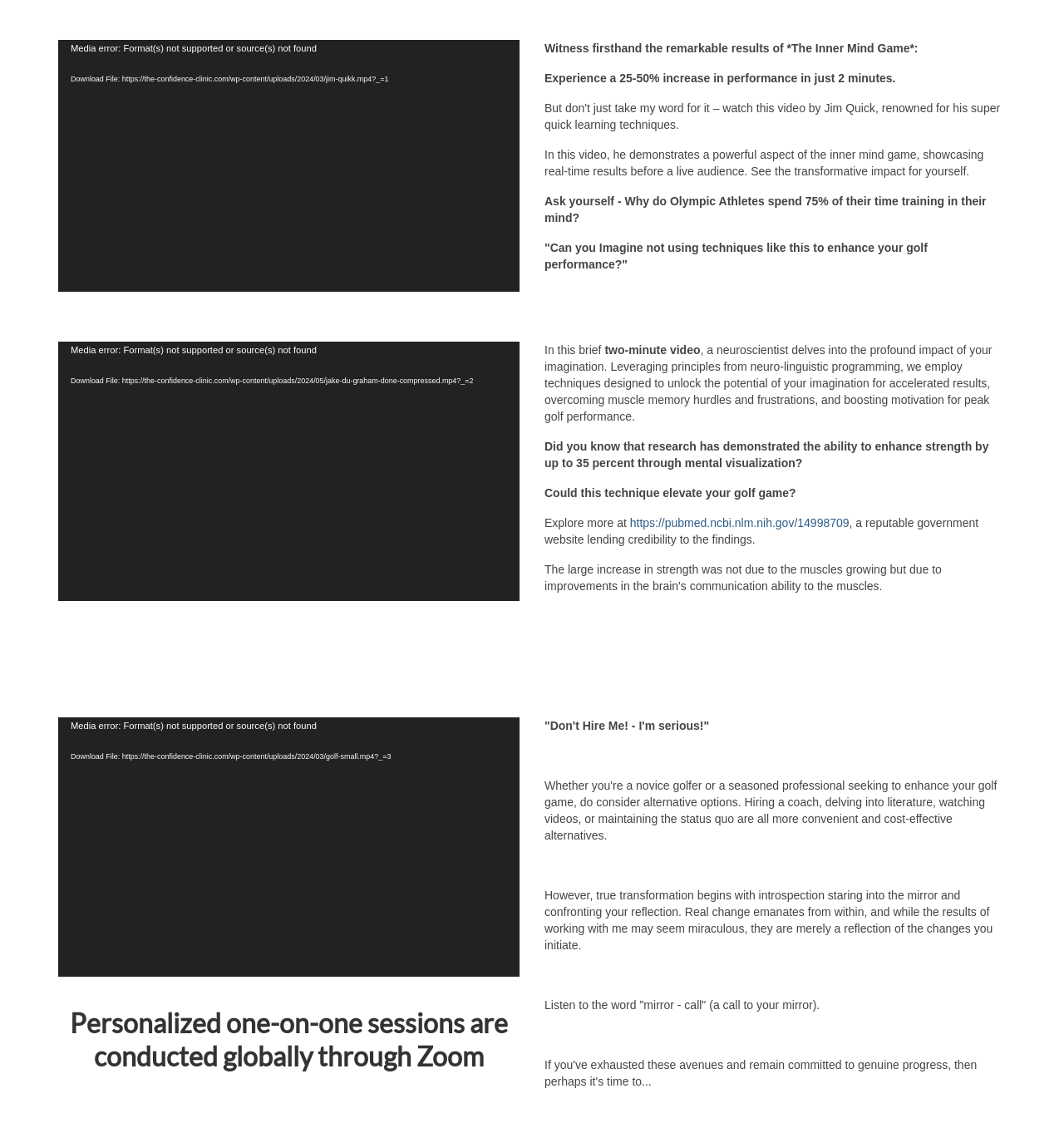Determine the bounding box coordinates for the HTML element described here: "Download File: https://the-confidence-clinic.com/wp-content/uploads/2024/03/jim-quikk.mp4?_=1".

[0.055, 0.063, 0.488, 0.078]